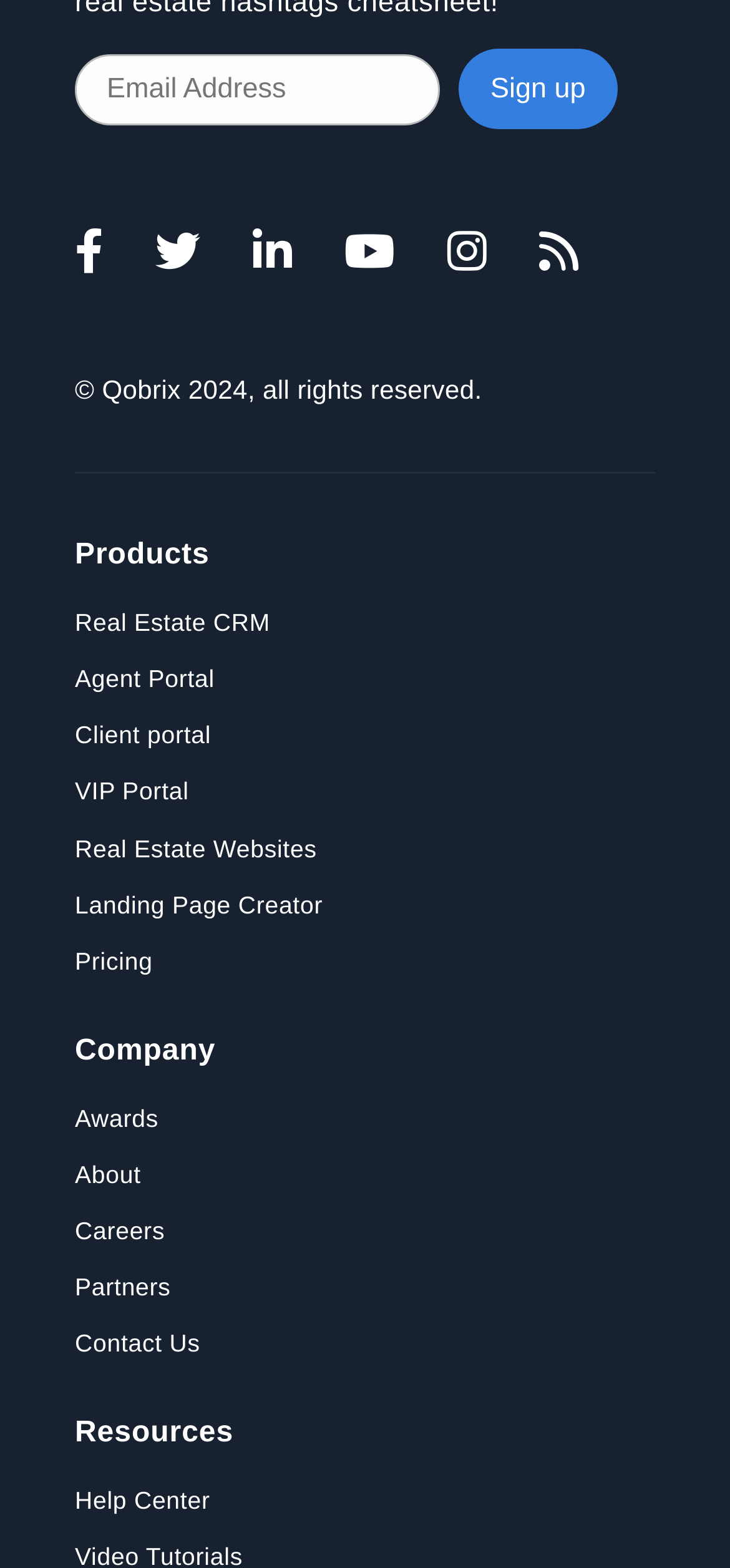Please determine the bounding box coordinates of the element to click on in order to accomplish the following task: "Get help from Help Center". Ensure the coordinates are four float numbers ranging from 0 to 1, i.e., [left, top, right, bottom].

[0.103, 0.948, 0.288, 0.978]